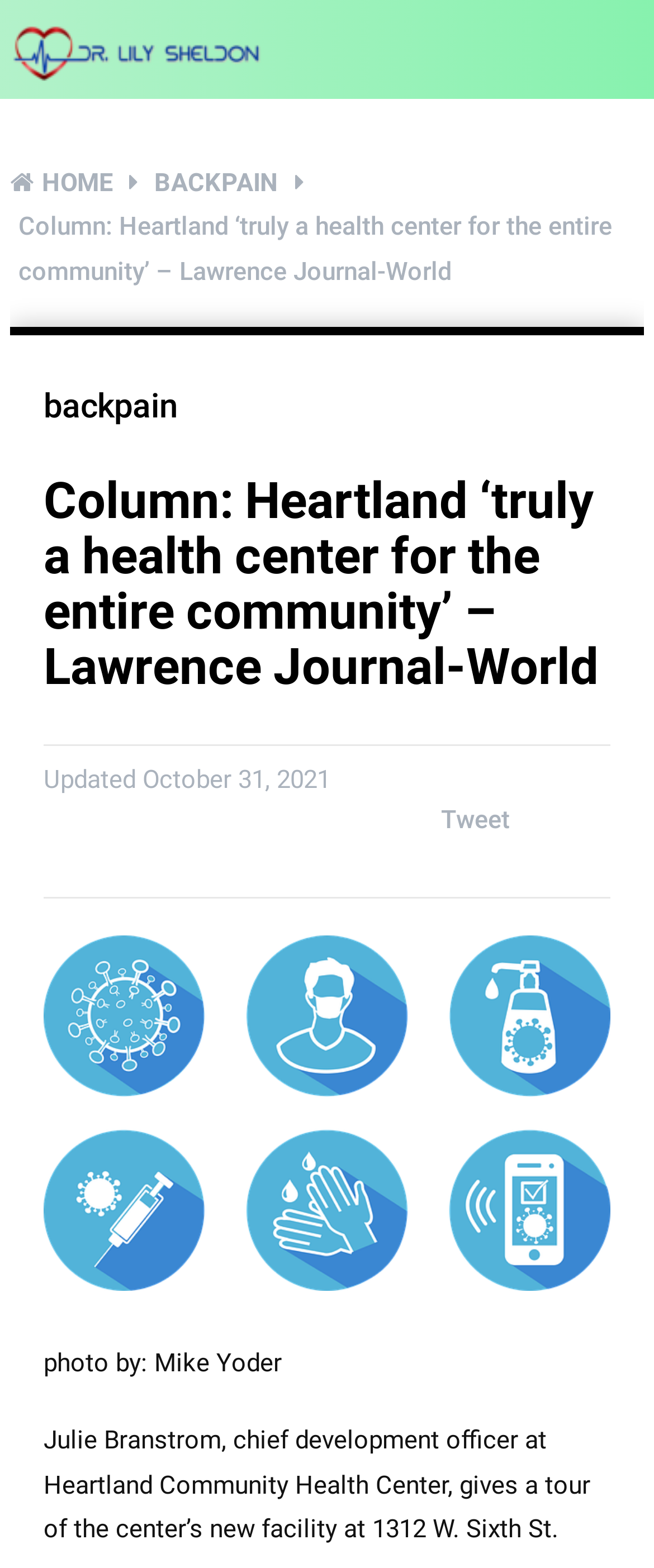Who is the author of the article?
Your answer should be a single word or phrase derived from the screenshot.

Not mentioned